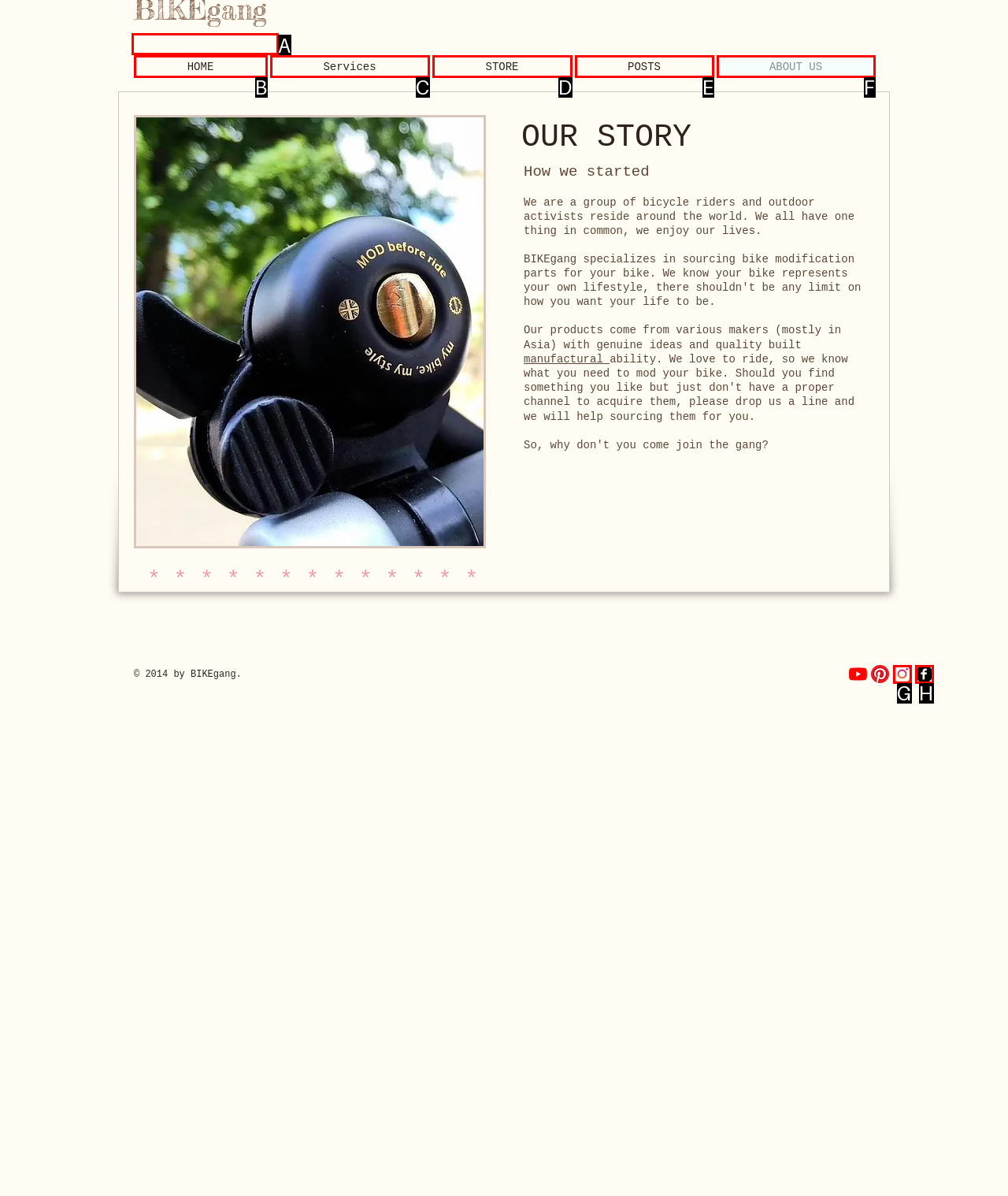Tell me which one HTML element I should click to complete the following task: view online store Answer with the option's letter from the given choices directly.

A